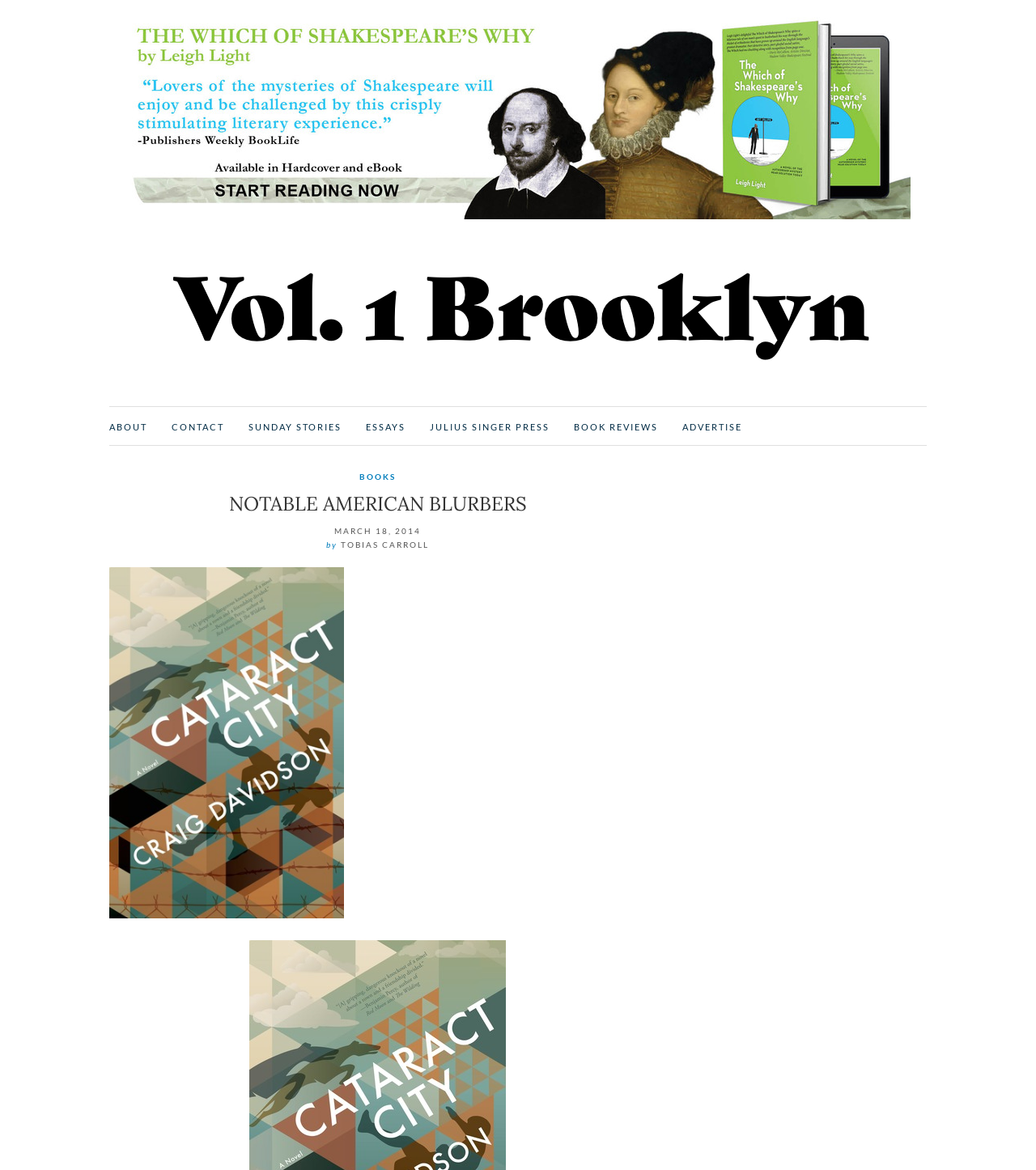Find the bounding box coordinates of the clickable area that will achieve the following instruction: "check the SUNDAY STORIES".

[0.24, 0.359, 0.33, 0.371]